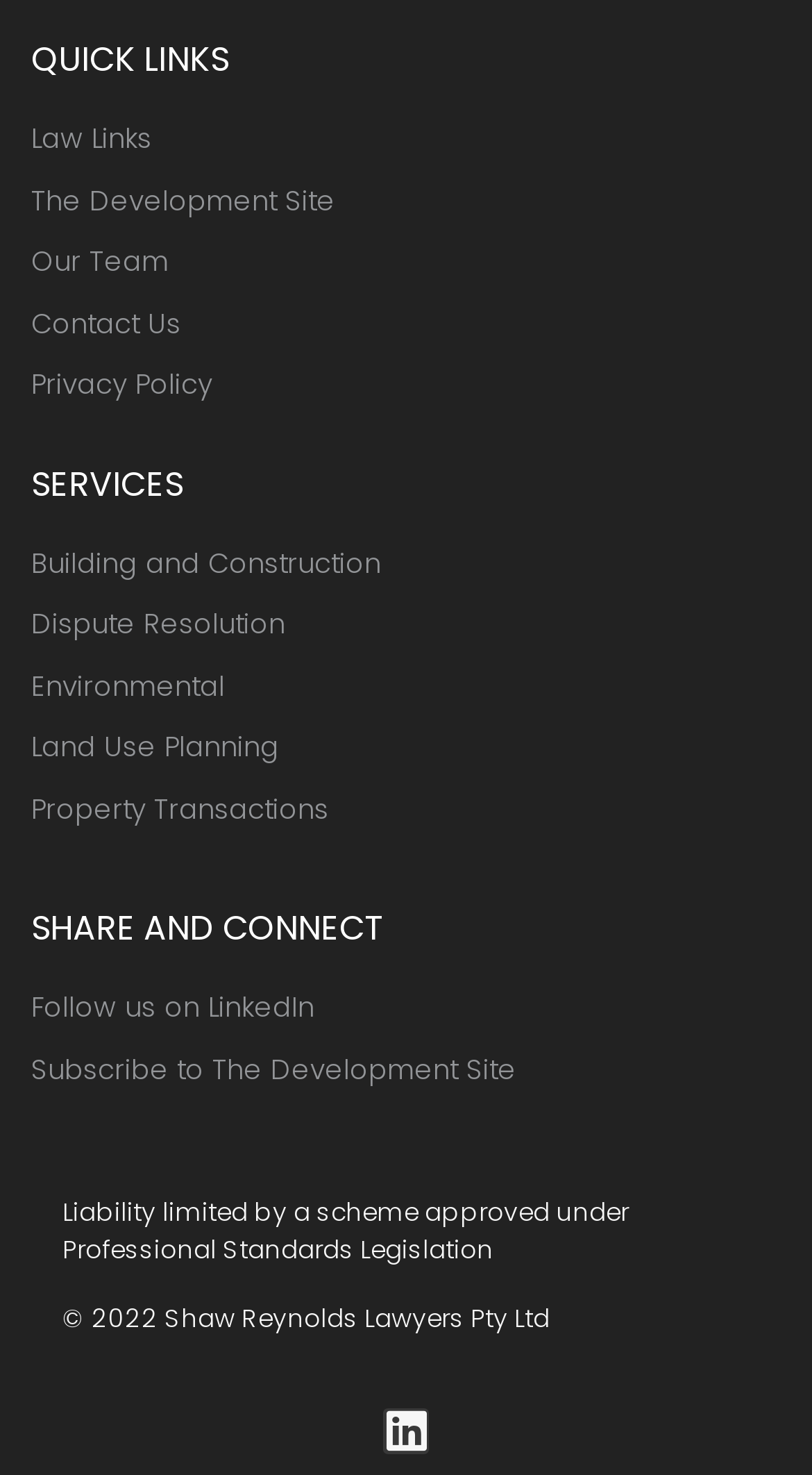Please find the bounding box coordinates (top-left x, top-left y, bottom-right x, bottom-right y) in the screenshot for the UI element described as follows: Follow us on LinkedIn

[0.038, 0.67, 0.962, 0.698]